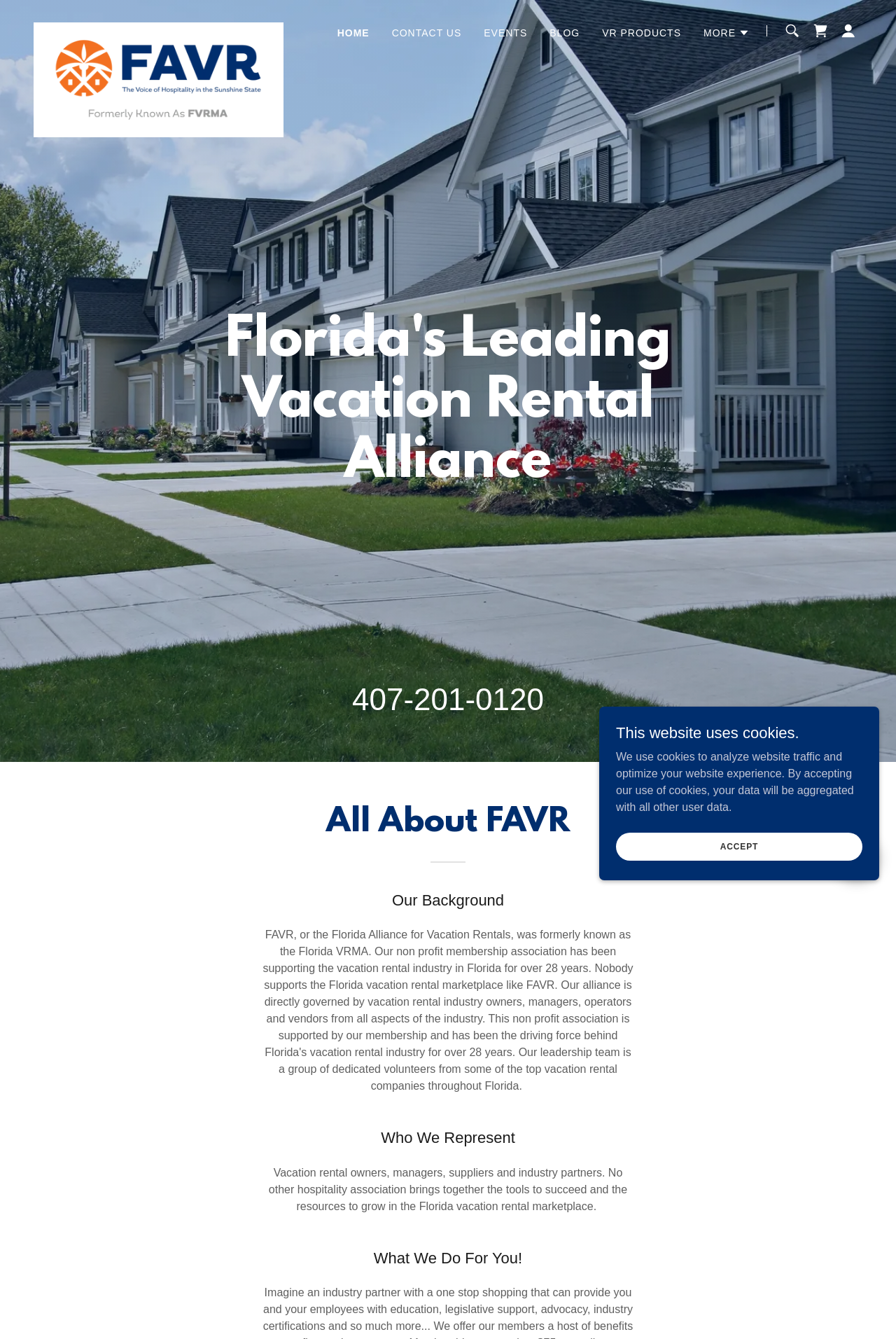With reference to the screenshot, provide a detailed response to the question below:
How many navigation links are in the top menu?

The top menu contains 6 navigation links: 'HOME', 'CONTACT US', 'EVENTS', 'BLOG', 'VR PRODUCTS', and 'MORE'.